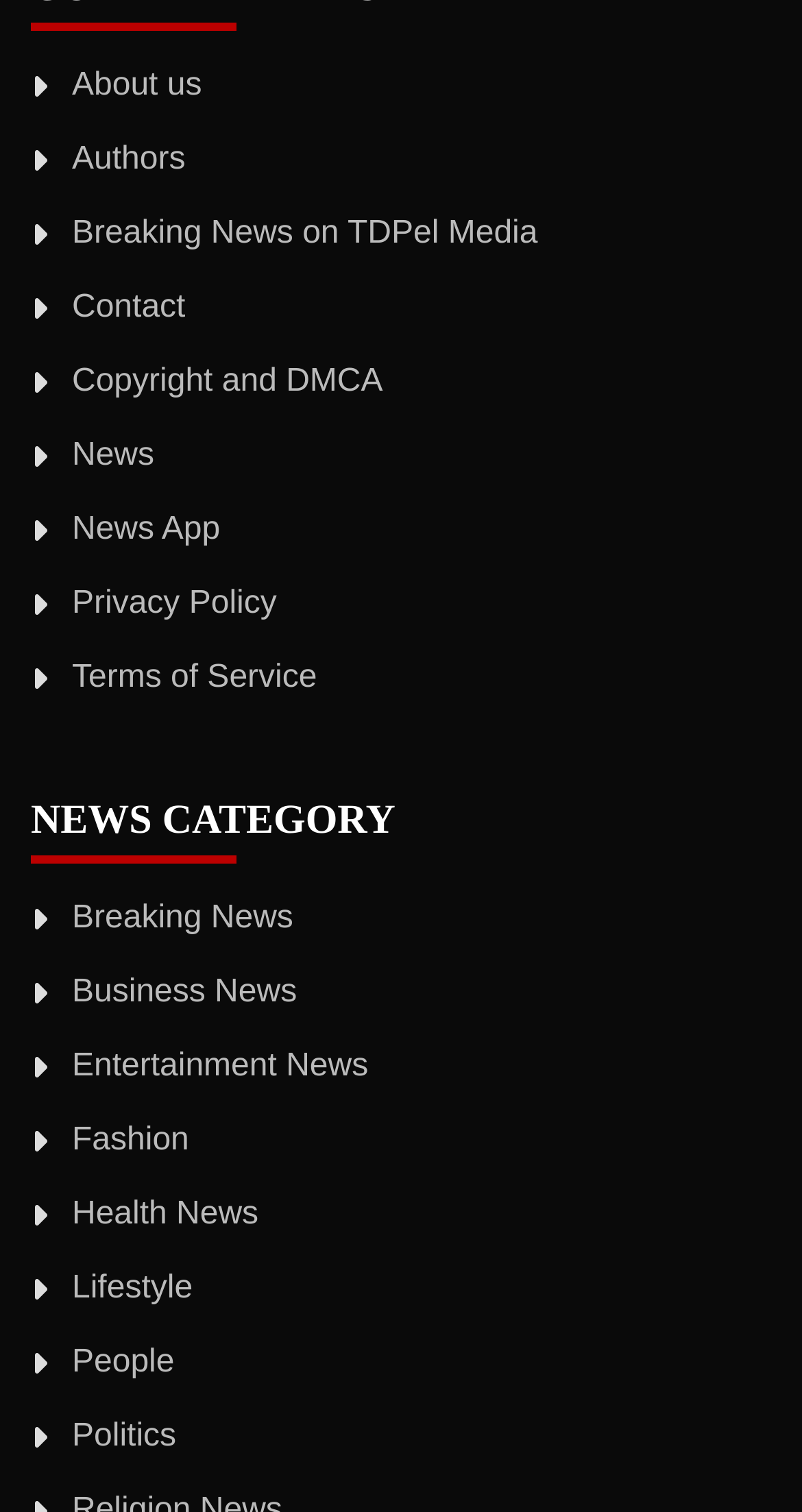Using the webpage screenshot, locate the HTML element that fits the following description and provide its bounding box: "Breaking News on TDPel Media".

[0.09, 0.143, 0.67, 0.166]